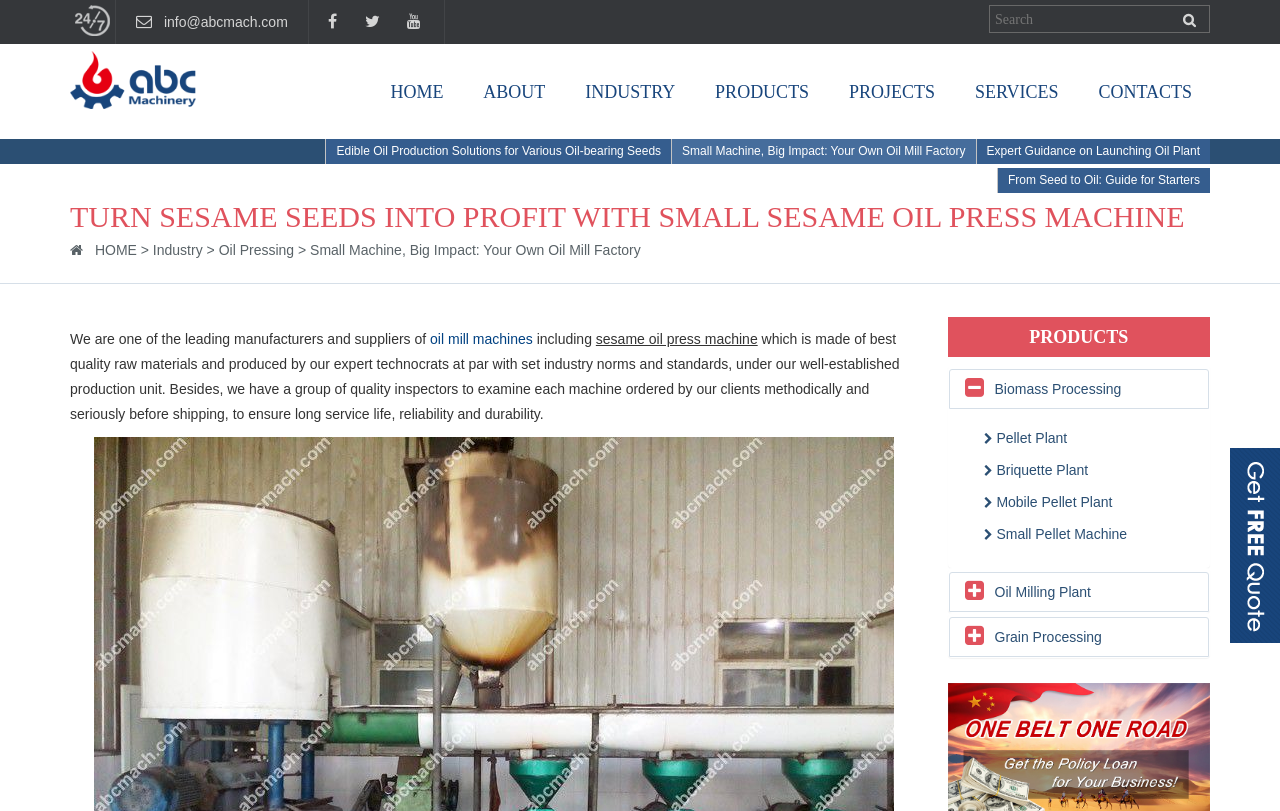Please specify the bounding box coordinates of the clickable region to carry out the following instruction: "Contact us via email". The coordinates should be four float numbers between 0 and 1, in the format [left, top, right, bottom].

[0.09, 0.0, 0.241, 0.054]